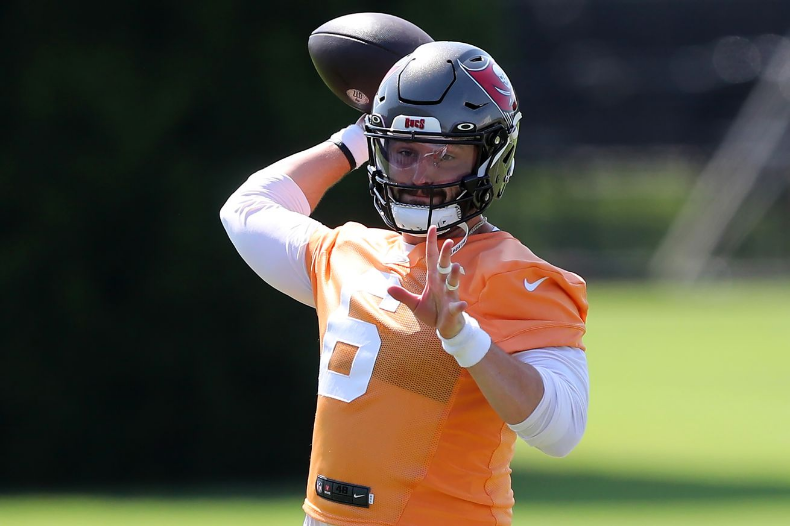Describe the image in great detail, covering all key points.

The image captures a moment from the Tampa Bay Buccaneers' offseason workouts, specifically during a time when the team is evaluating quarterback candidates. In the foreground, a player dressed in an orange practice jersey, wearing the number 6, prepares to throw a football. His focus and readiness are evident as he winds up for the pass, showcasing the intensity and competitive nature of these training sessions. The background features a lush green field, typical of NFL training environments, emphasizing the outdoor setting of the practice. This practice session holds particular significance as the Buccaneers look to adjust their quarterback lineup following the retirement of legendary player Tom Brady, with recent signings aimed at igniting competition among the team's quarterbacks. Photo credit goes to Cliff Welch/Icon Sportswire via Getty Images.